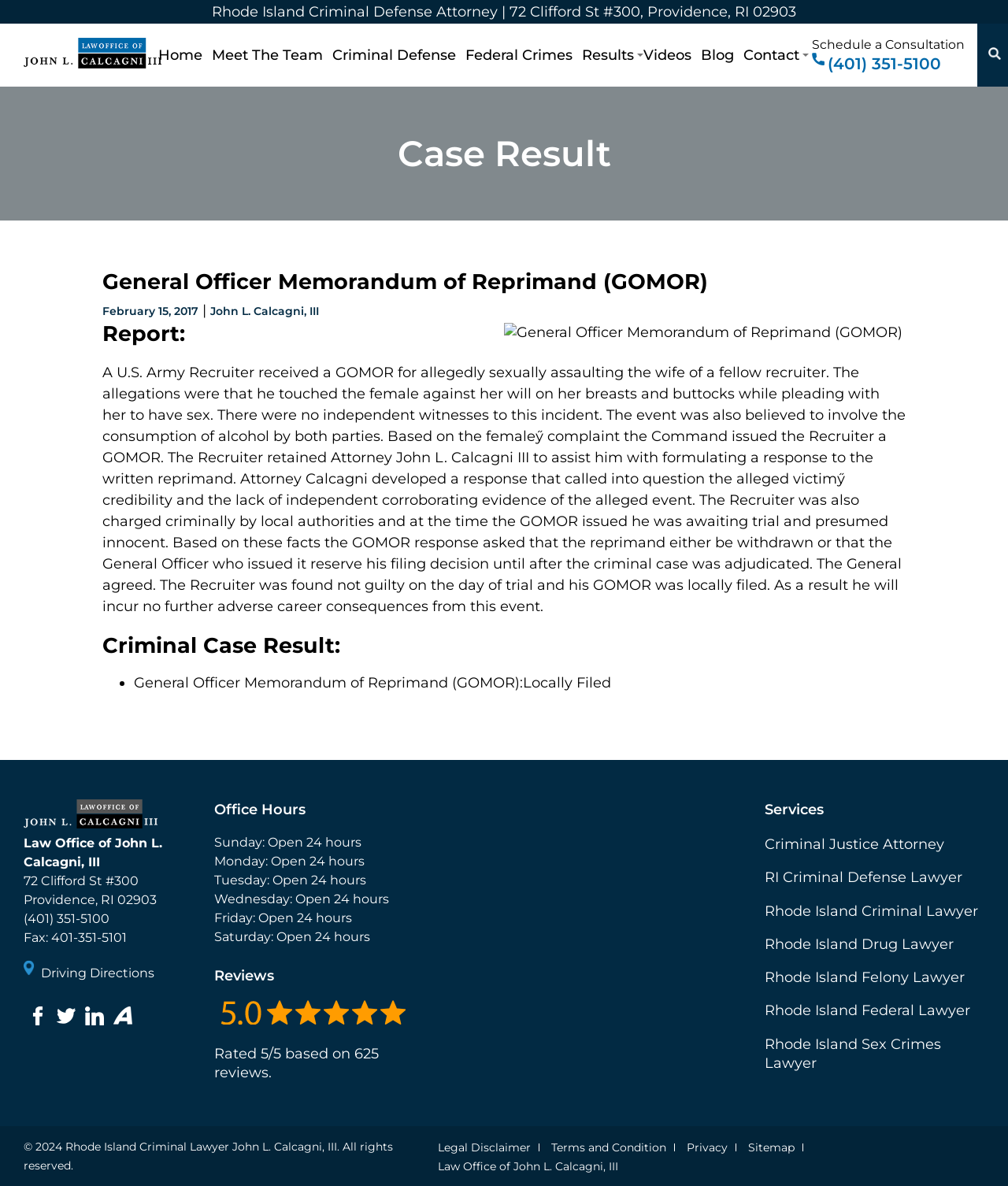What is the phone number of the law office?
Look at the webpage screenshot and answer the question with a detailed explanation.

I found the answer by looking at the top-right corner of the webpage, where the phone number is displayed. It is also mentioned in the footer section of the webpage.